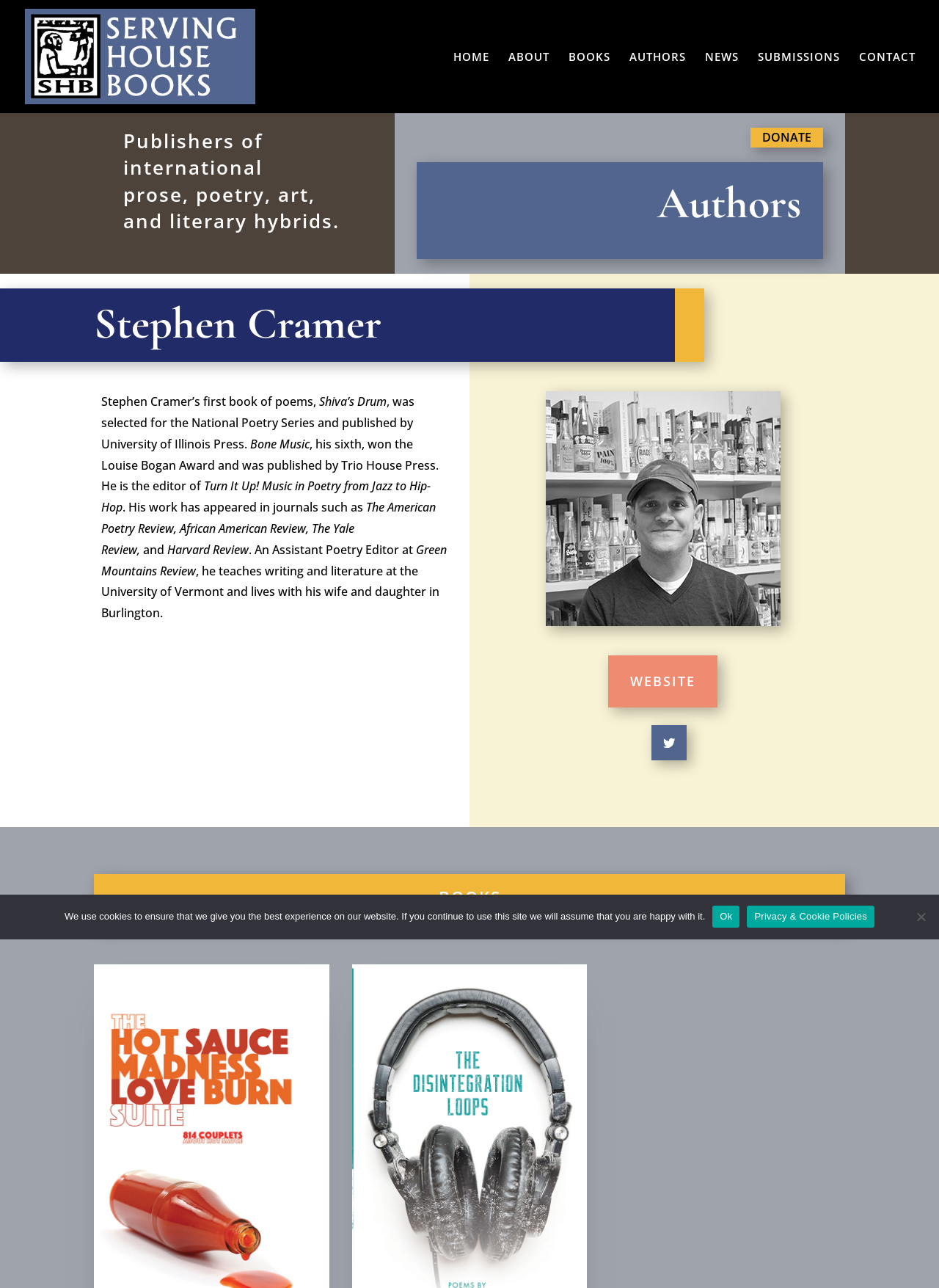Identify the primary heading of the webpage and provide its text.

Publishers of international
prose, poetry, art,
and literary hybrids.